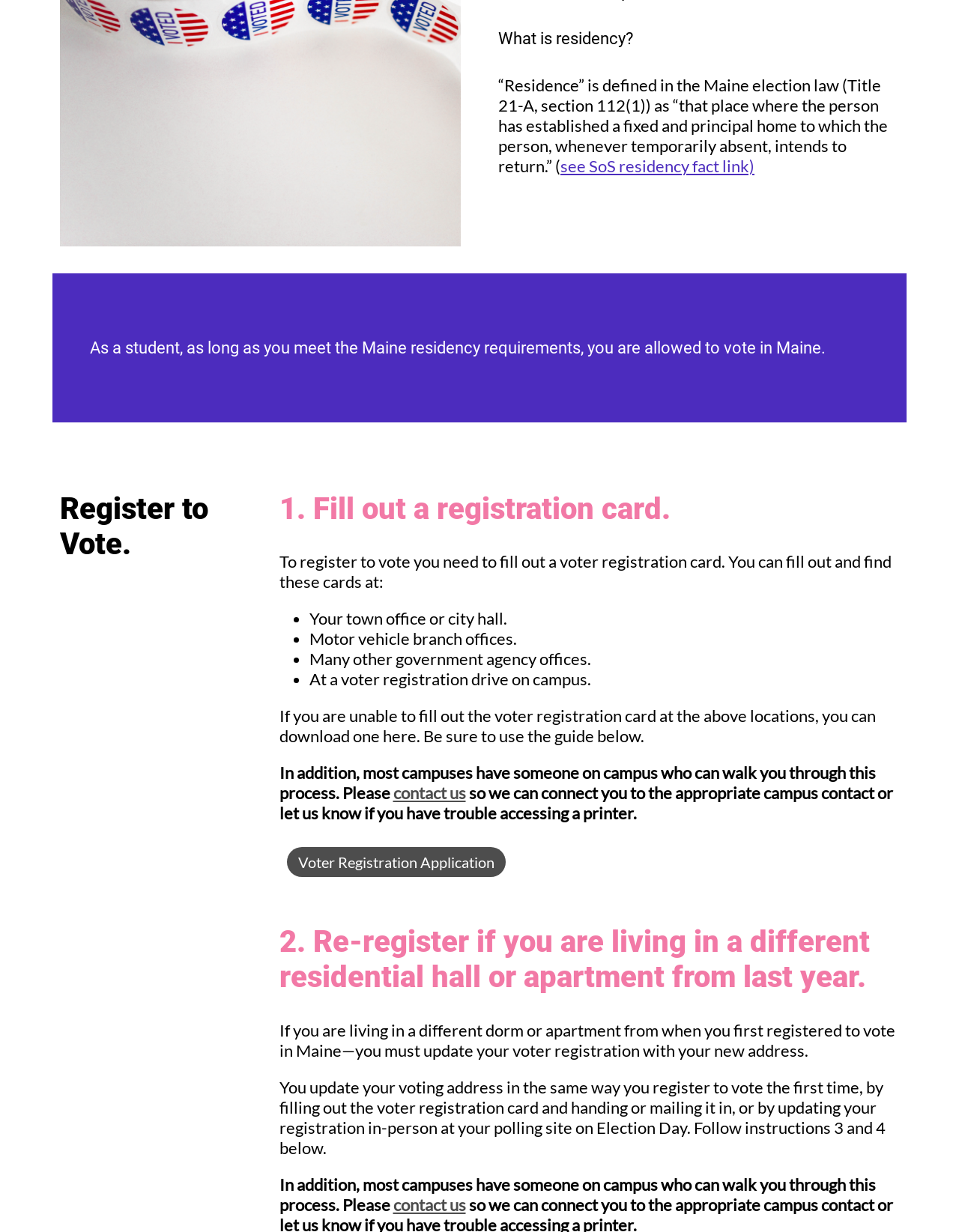Identify the bounding box of the UI component described as: "contact us".

[0.41, 0.969, 0.486, 0.986]